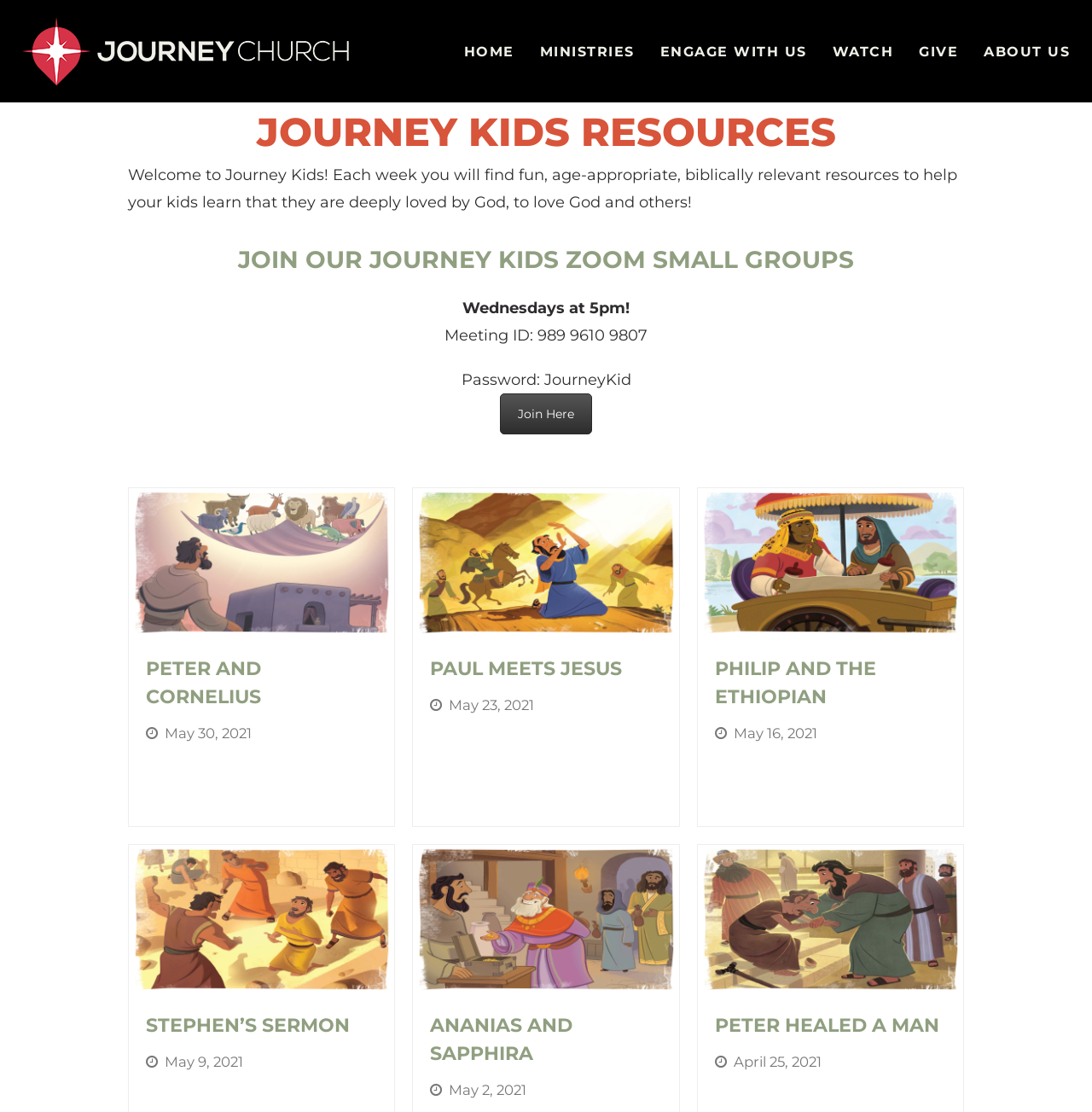Look at the image and write a detailed answer to the question: 
What is the purpose of Journey Kids?

The purpose of Journey Kids can be inferred from the welcome message, which states that the resources are designed to help kids learn that they are deeply loved by God, to love God and others.